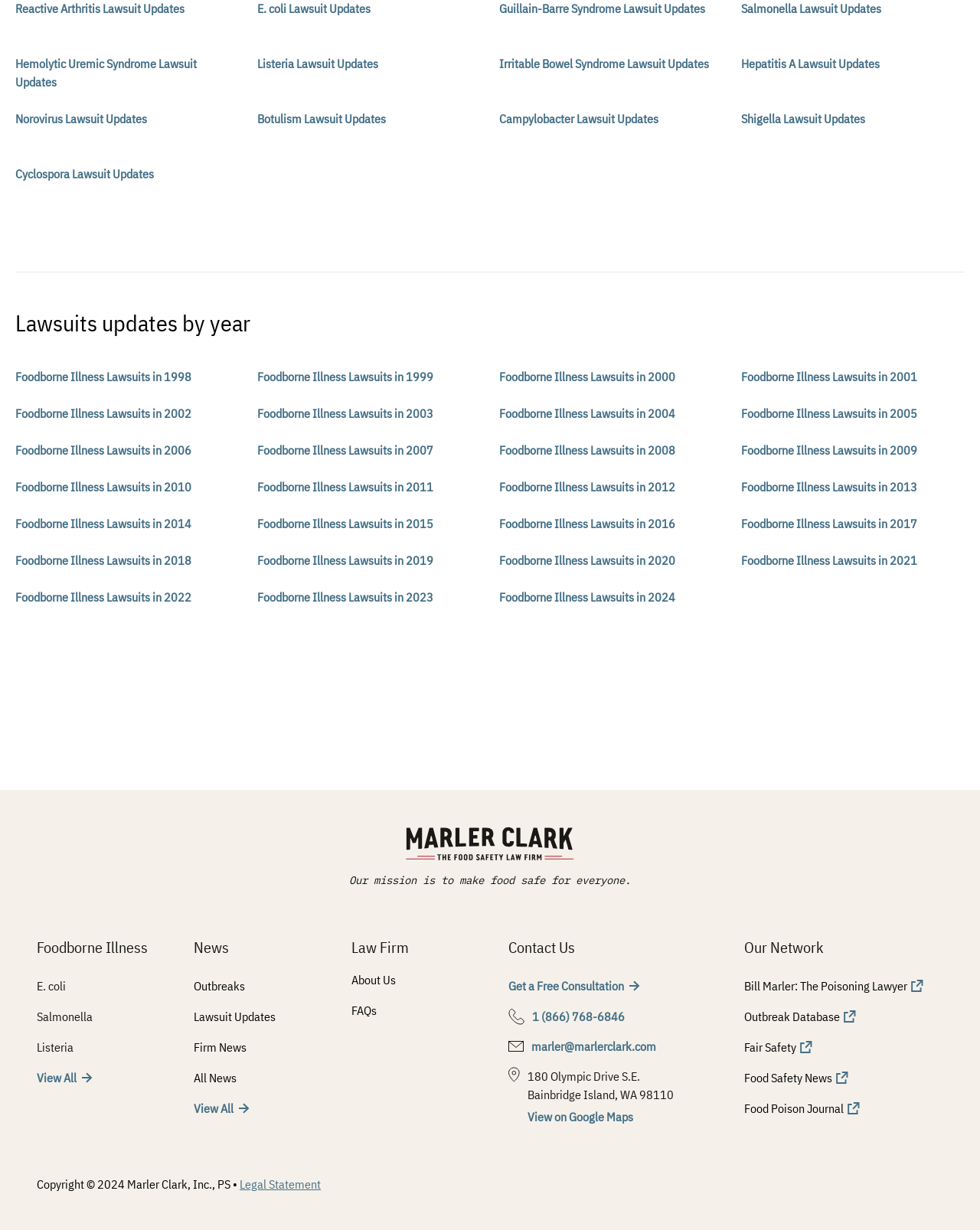Identify and provide the bounding box for the element described by: "Botulism Lawsuit Updates".

[0.262, 0.09, 0.394, 0.103]